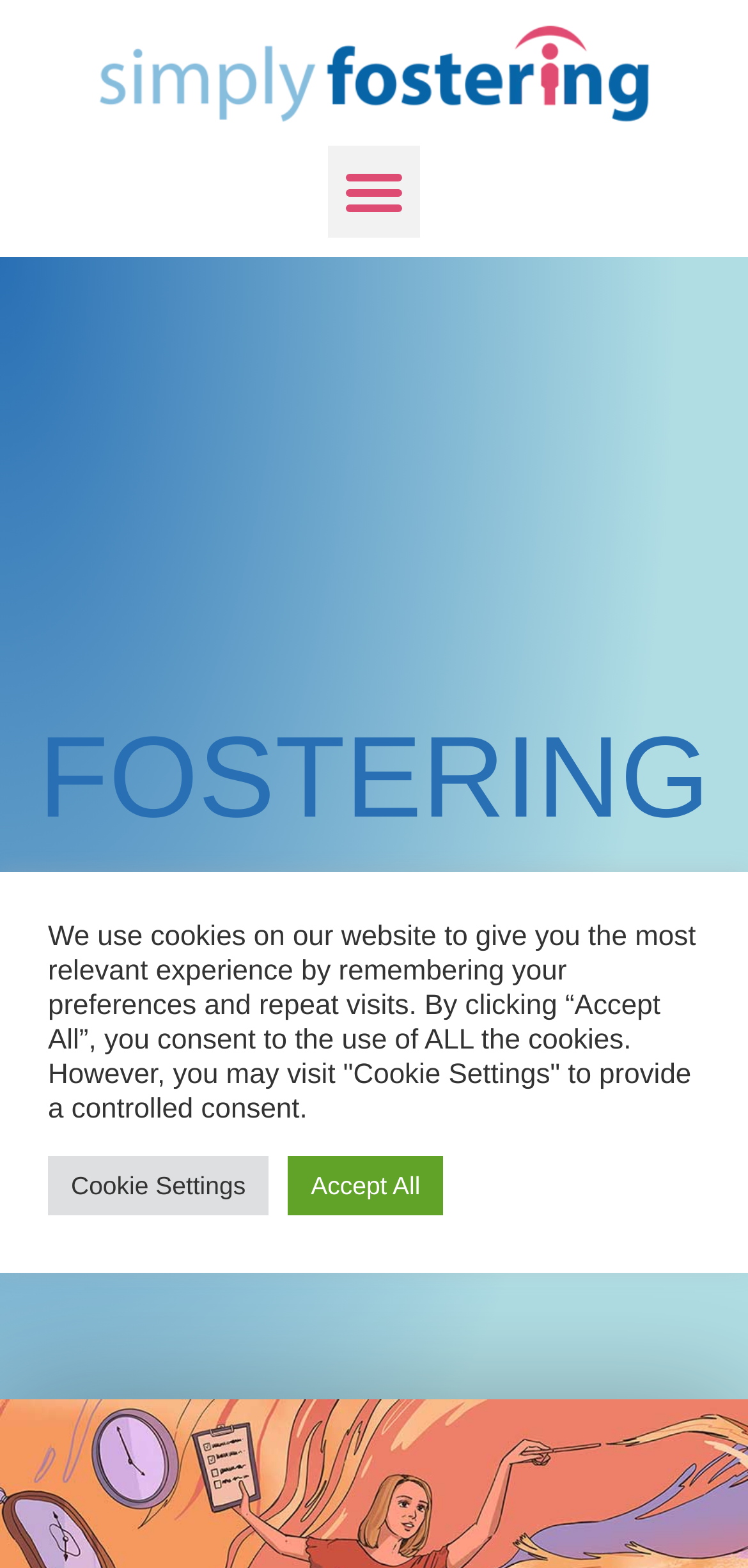What is the logo of the website?
From the image, provide a succinct answer in one word or a short phrase.

Simply Fostering 2